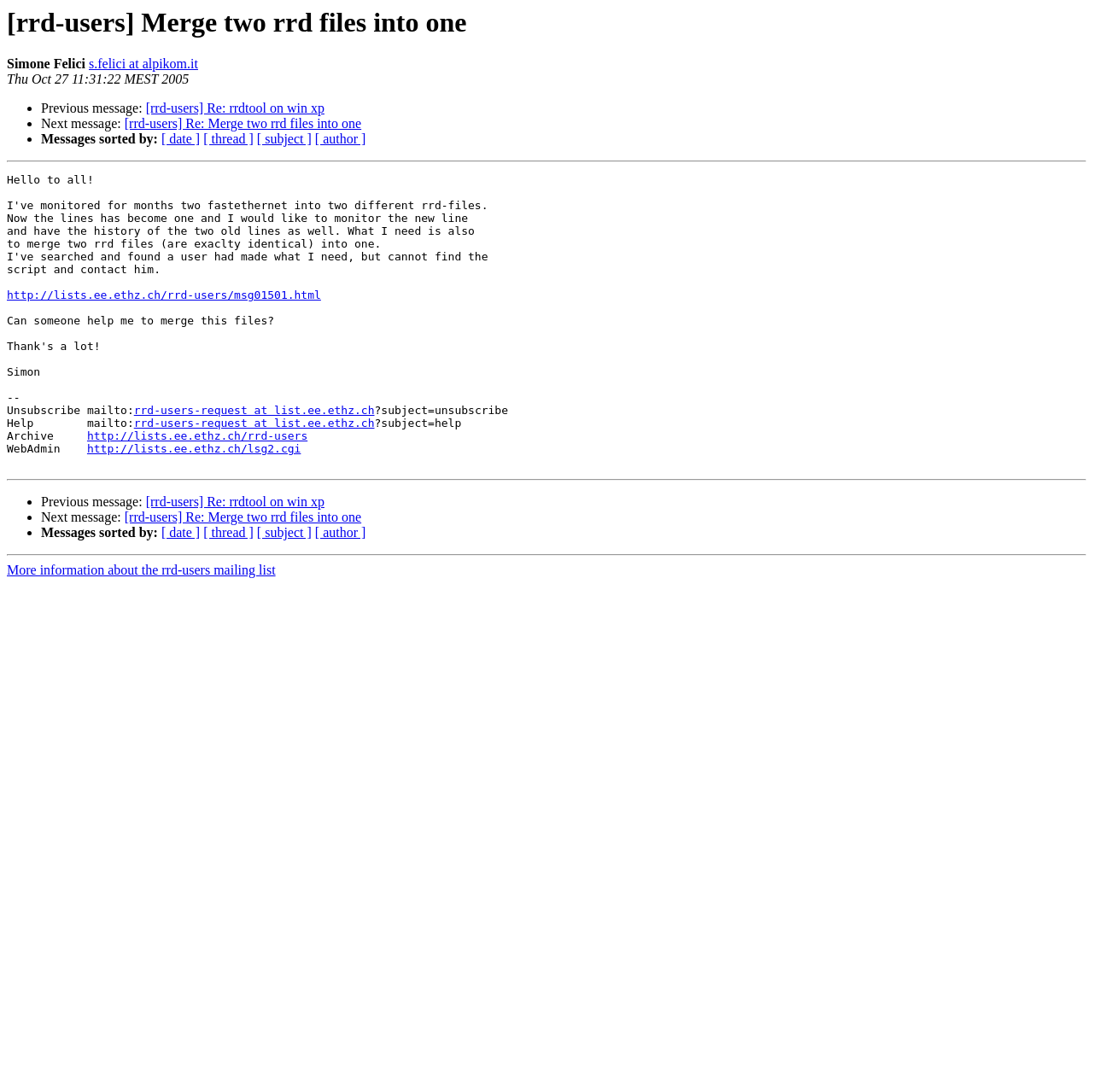Identify the bounding box coordinates of the HTML element based on this description: "Nanyi Hot Spring Villa".

None